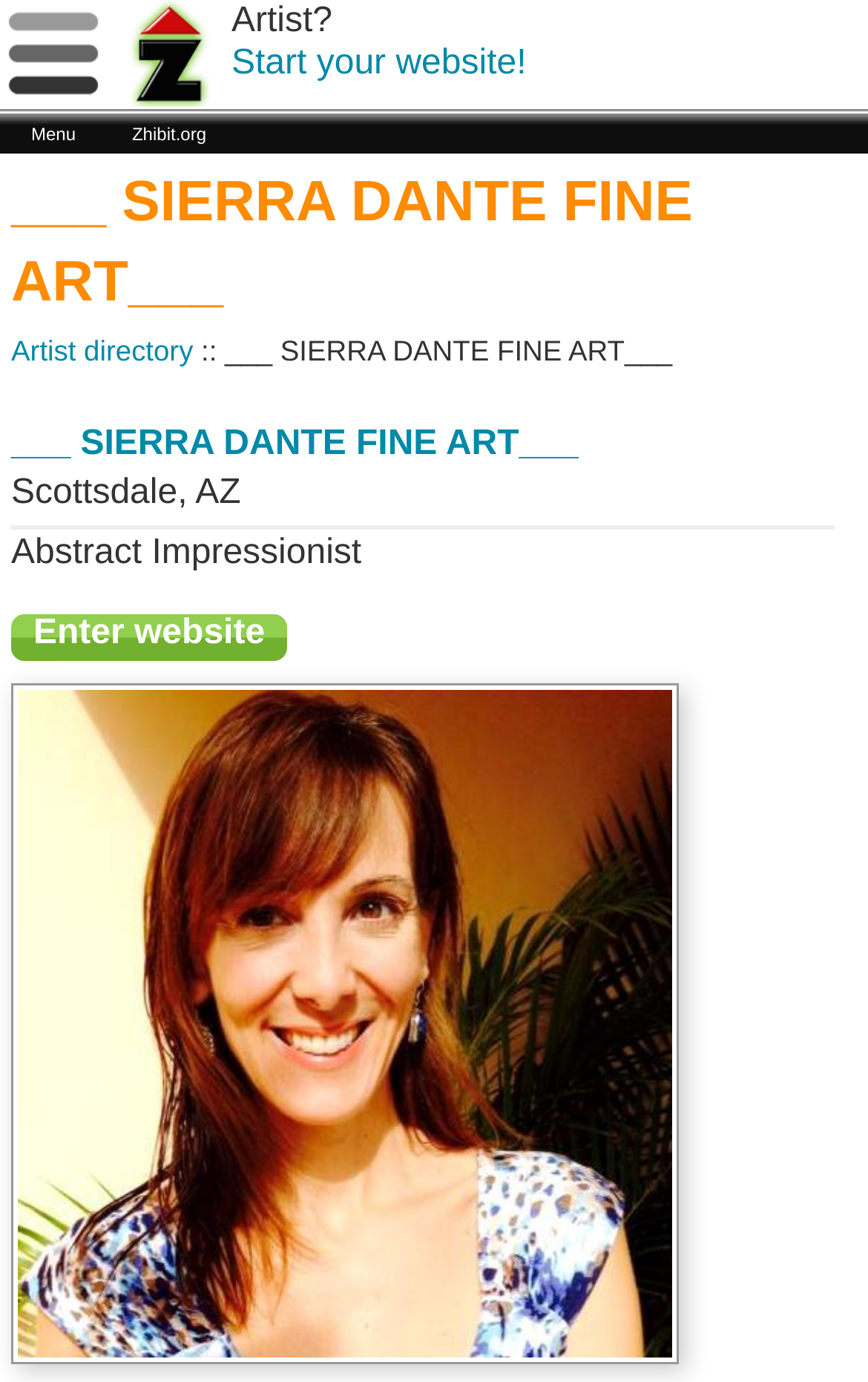Please extract the primary headline from the webpage.

___ SIERRA DANTE FINE ART___